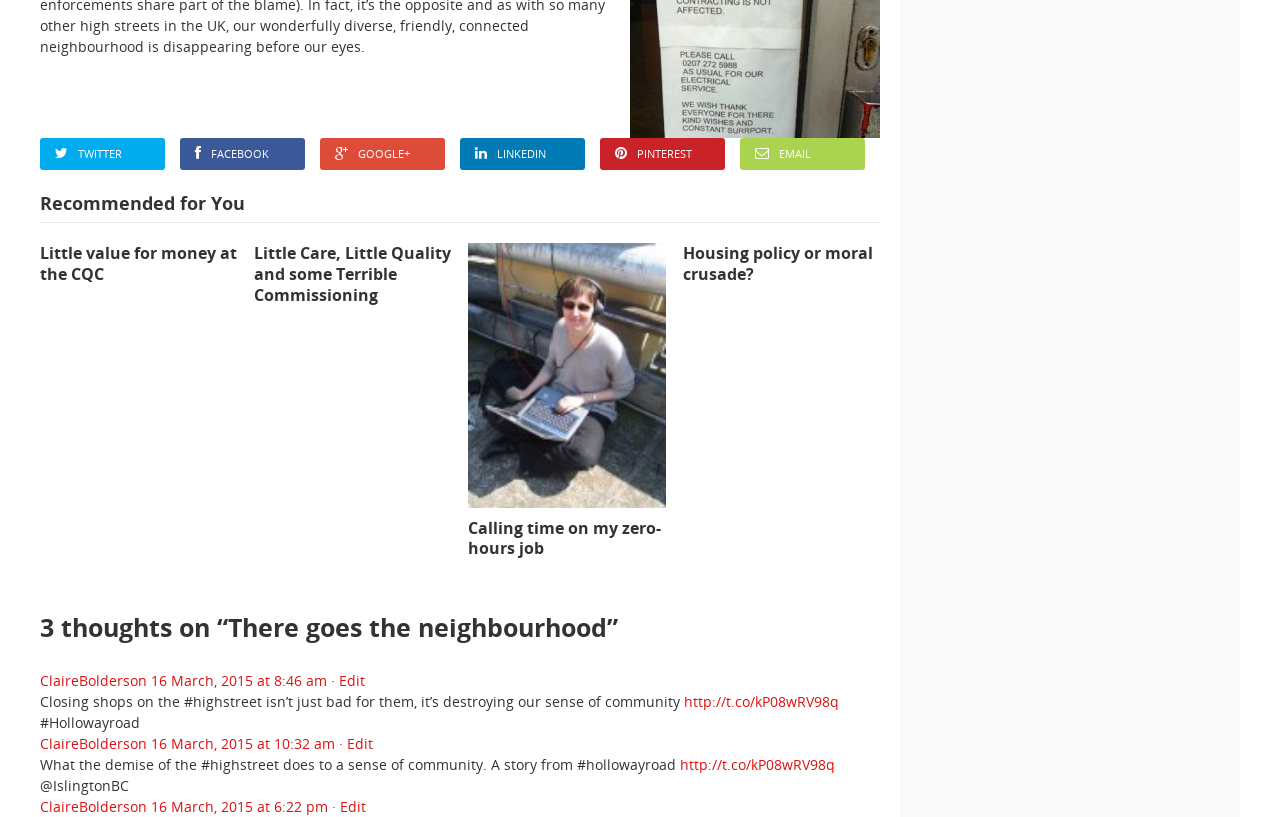Could you determine the bounding box coordinates of the clickable element to complete the instruction: "Read the article 'Little value for money at the CQC'"? Provide the coordinates as four float numbers between 0 and 1, i.e., [left, top, right, bottom].

[0.031, 0.298, 0.185, 0.349]